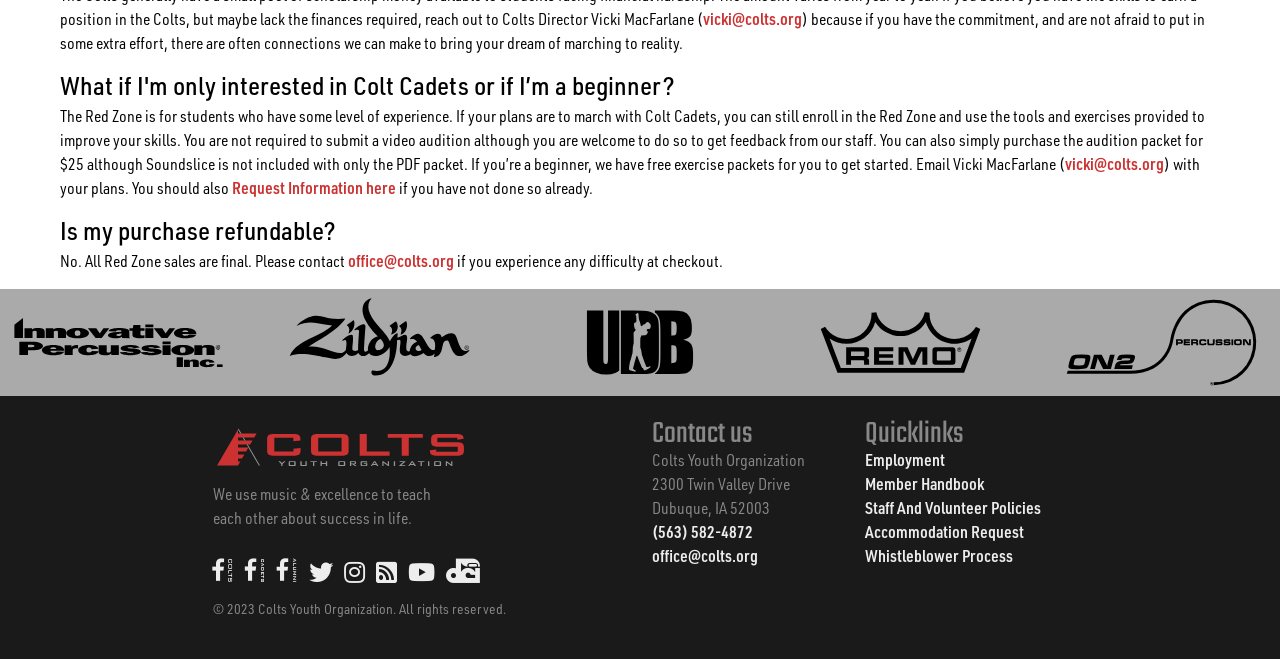What is the address of the Colts Youth Organization?
Please provide a single word or phrase based on the screenshot.

2300 Twin Valley Drive, Dubuque, IA 52003